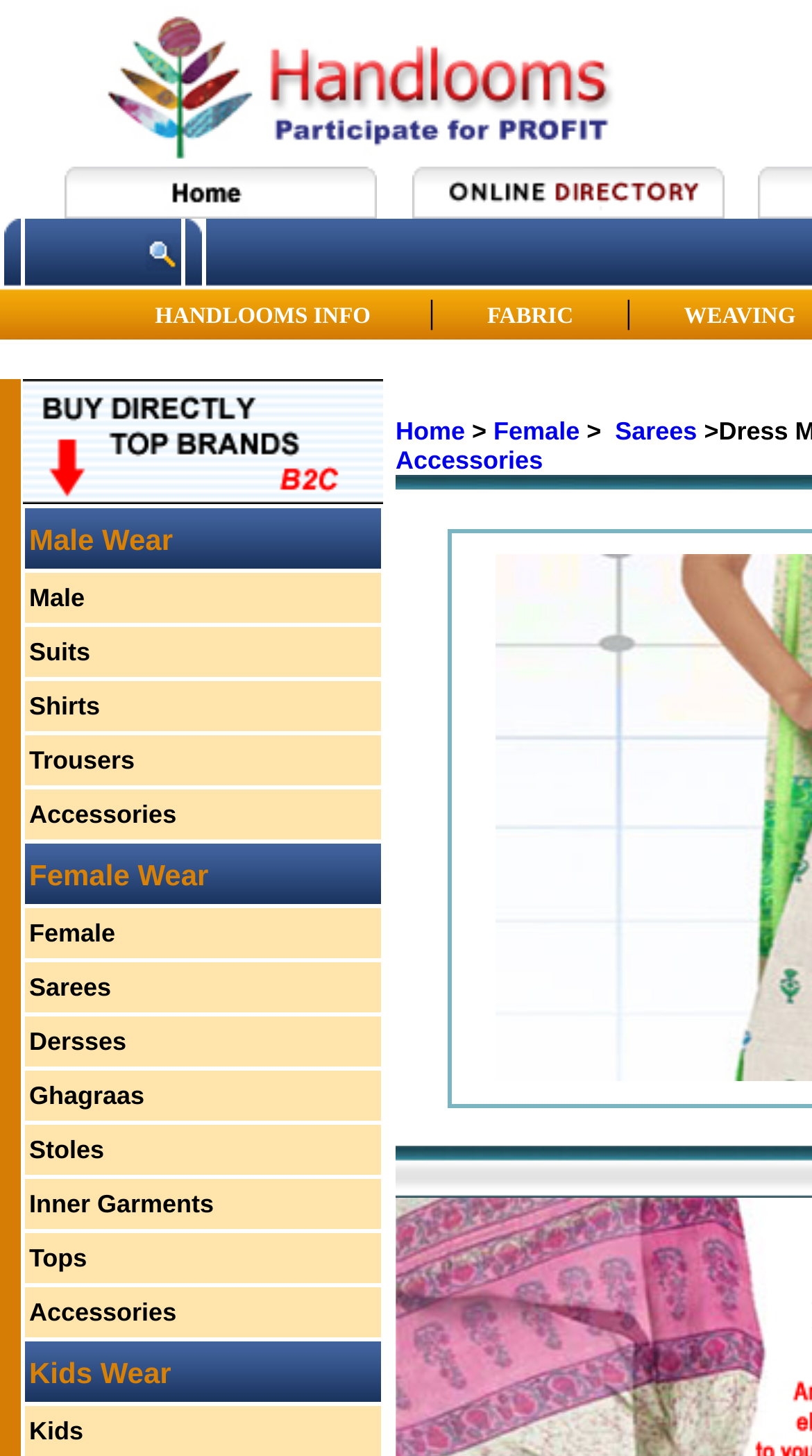What is the main category of handlooms?
Use the information from the screenshot to give a comprehensive response to the question.

Based on the webpage, I can see a grid of categories, and the main categories are Male Wear, Female Wear, and Kids Wear, which are the top-level categories for handlooms.